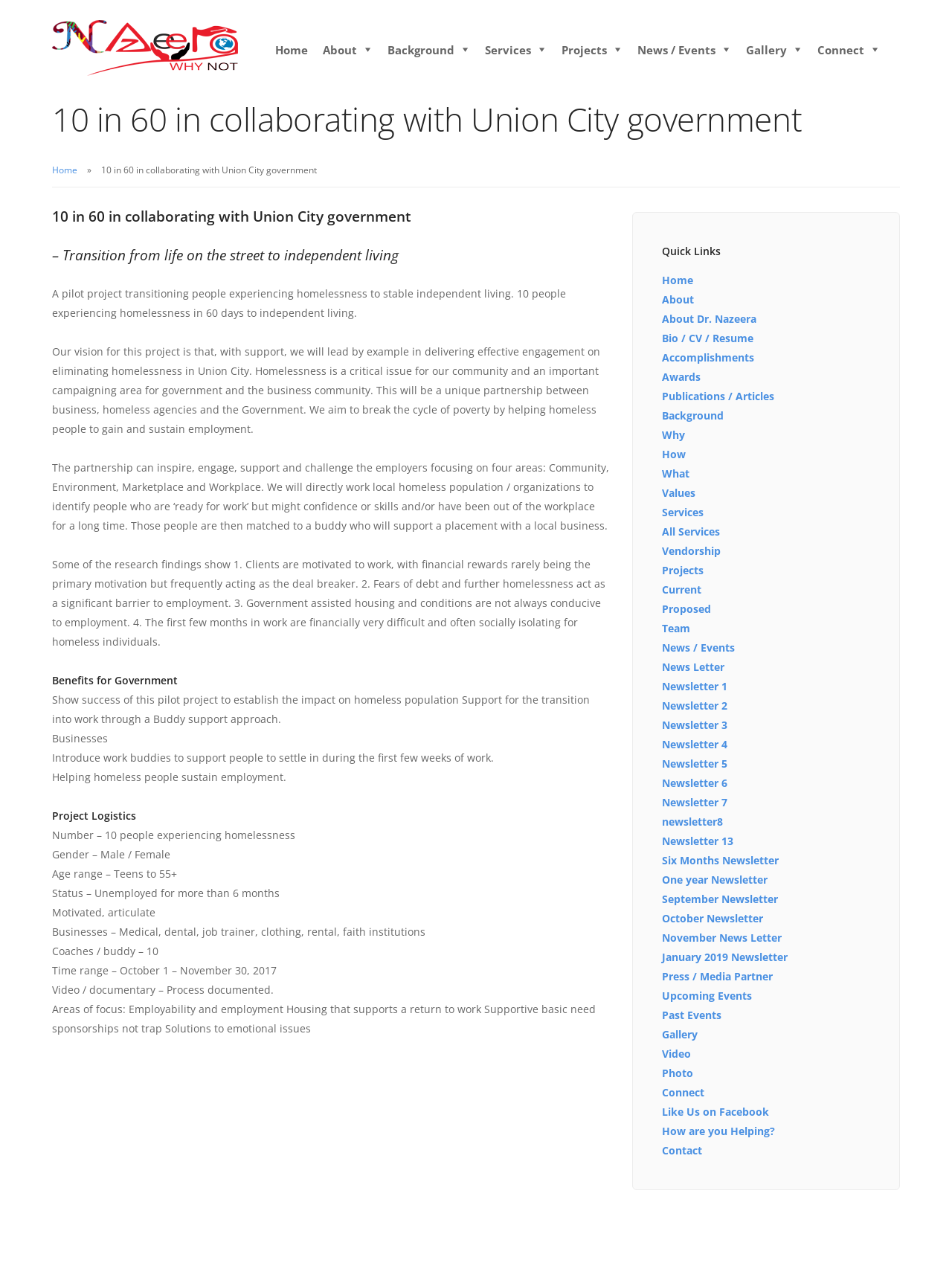Could you provide the bounding box coordinates for the portion of the screen to click to complete this instruction: "Click the 'Home' link at the top"?

[0.281, 0.028, 0.331, 0.051]